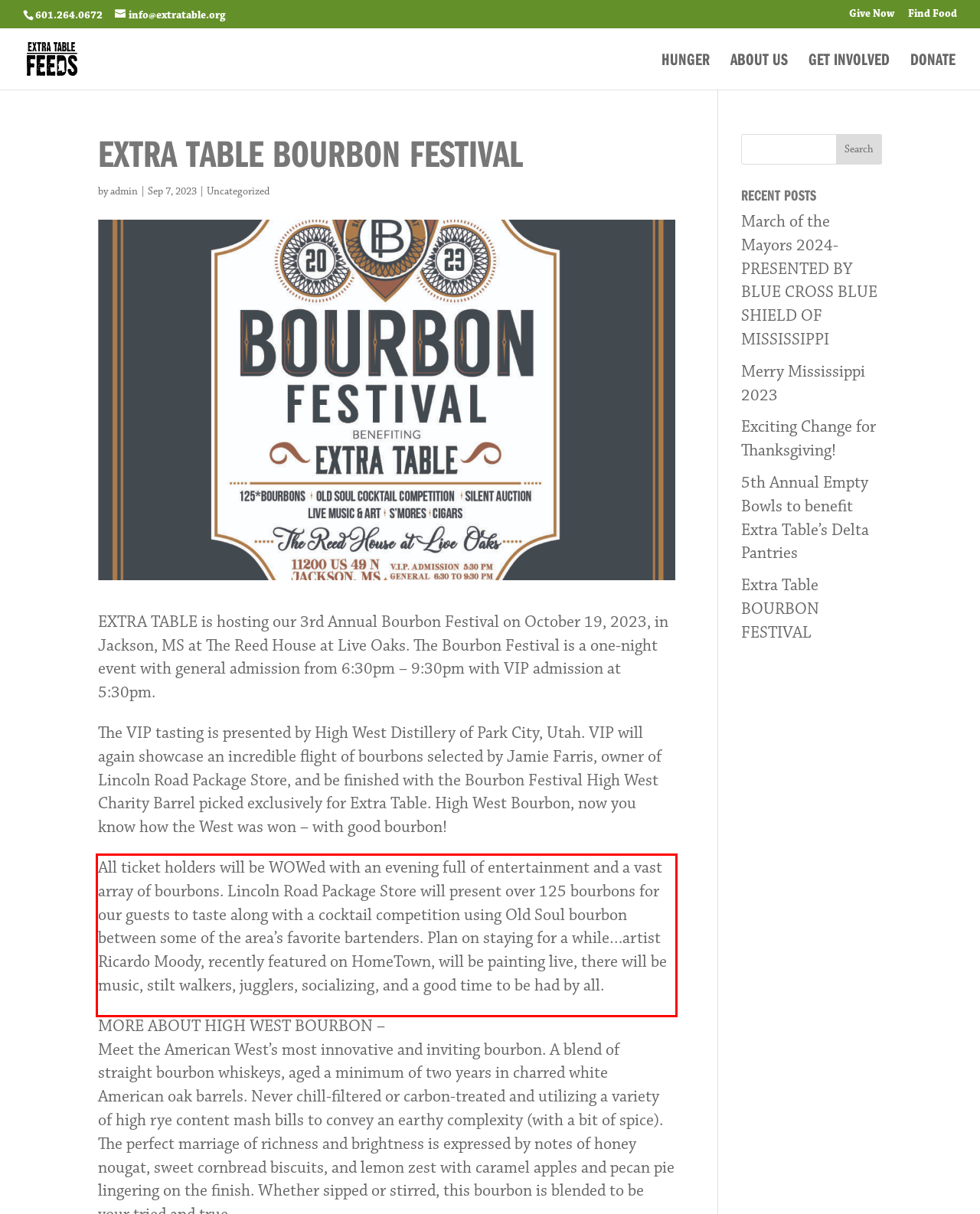Within the screenshot of the webpage, there is a red rectangle. Please recognize and generate the text content inside this red bounding box.

All ticket holders will be WOWed with an evening full of entertainment and a vast array of bourbons. Lincoln Road Package Store will present over 125 bourbons for our guests to taste along with a cocktail competition using Old Soul bourbon between some of the area’s favorite bartenders. Plan on staying for a while…artist Ricardo Moody, recently featured on HomeTown, will be painting live, there will be music, stilt walkers, jugglers, socializing, and a good time to be had by all.